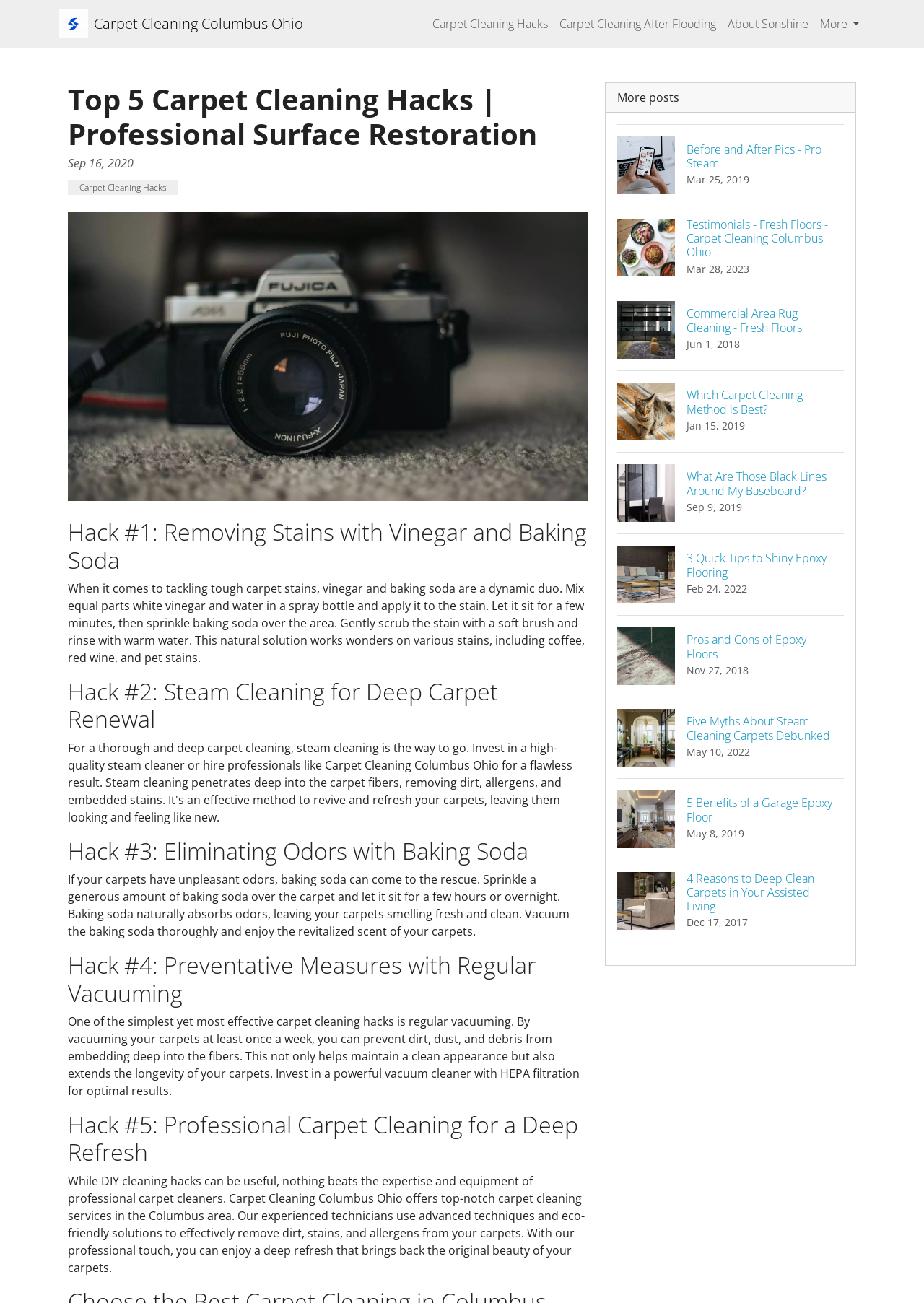Given the description "More", provide the bounding box coordinates of the corresponding UI element.

[0.881, 0.007, 0.936, 0.029]